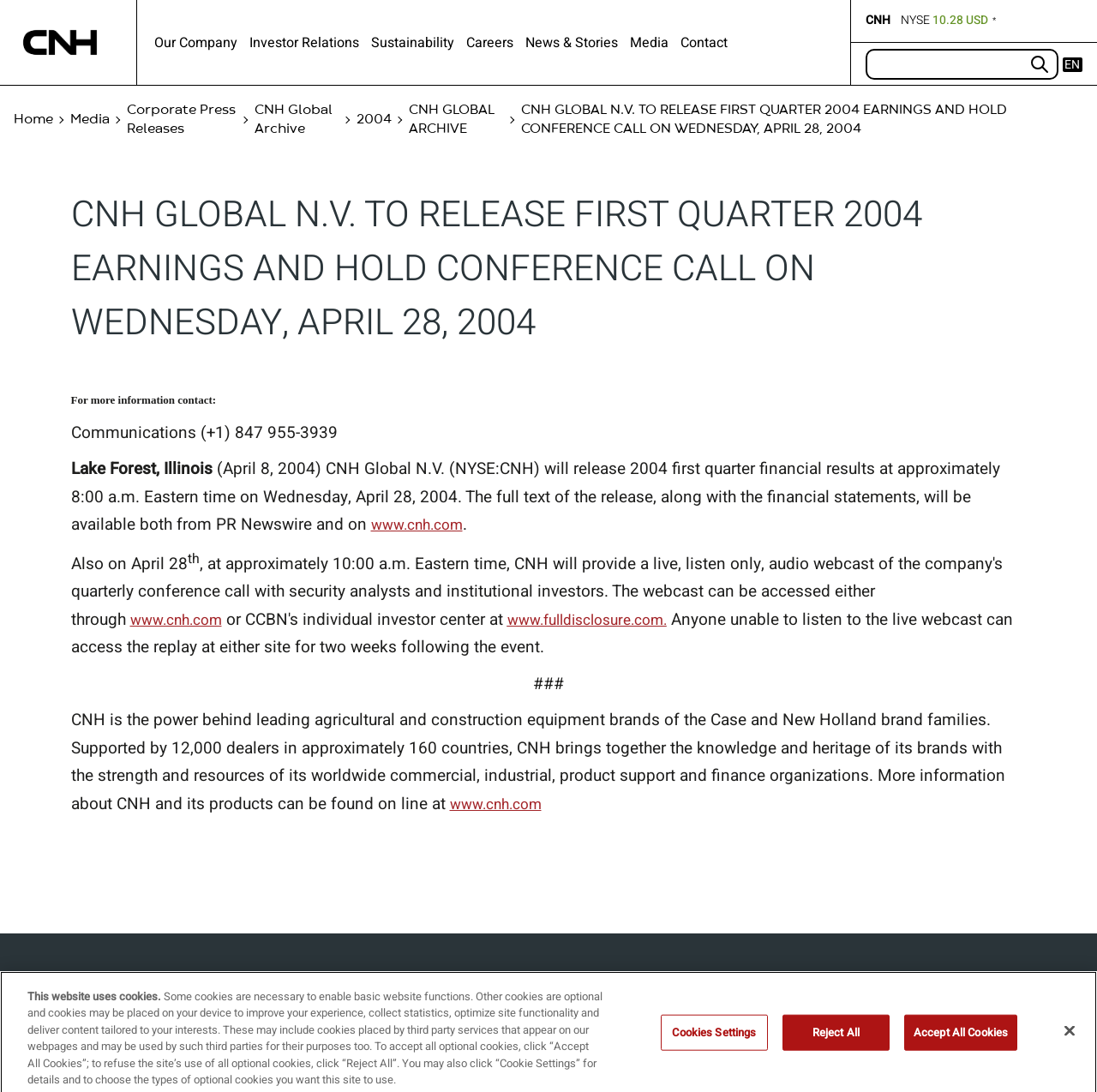Describe the webpage in detail, including text, images, and layout.

The webpage is about CNH Global N.V., a company that manufactures agricultural and construction equipment. At the top of the page, there is a navigation menu with links to different sections of the website, including "Our Company", "Investor Relations", "Sustainability", "Careers", "News & Stories", "Media", and "Contact". 

Below the navigation menu, there is a heading that reads "CNH GLOBAL N.V. TO RELEASE FIRST QUARTER 2004 EARNINGS AND HOLD CONFERENCE CALL ON WEDNESDAY, APRIL 28, 2004". This is followed by a paragraph of text that provides more information about the company's earnings release and conference call.

On the left side of the page, there is a breadcrumb navigation menu that shows the current page's location within the website's hierarchy. The breadcrumb menu includes links to the "Home" page, "Media" section, "Corporate Press Releases", "CNH Global Archive", and "2004" archive.

The main content of the page is divided into several sections. The first section provides information about the company's earnings release and conference call, including the date, time, and contact information. The second section provides more information about the company, including its products and services, and a link to its website.

At the bottom of the page, there are several links to other sections of the website, including "News Alerts", "Italian Website Archive", and "Contact". There is also a section about cookies, which explains how the website uses cookies and provides options for accepting or rejecting them.

On the right side of the page, there is a search box and an image. At the very bottom of the page, there is a button to close the cookie settings popup.